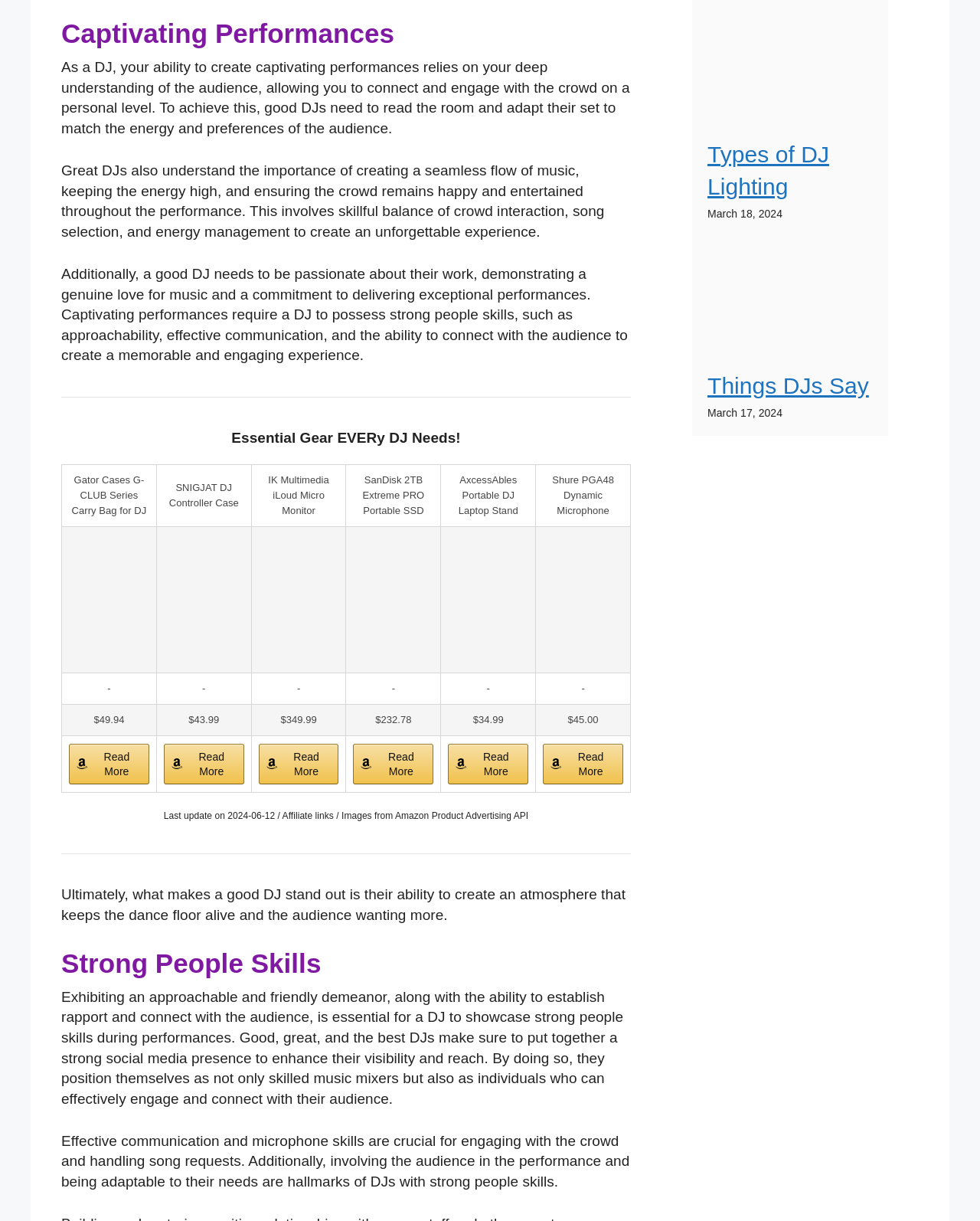Identify the bounding box of the HTML element described here: "Types of DJ Lighting". Provide the coordinates as four float numbers between 0 and 1: [left, top, right, bottom].

[0.722, 0.116, 0.846, 0.163]